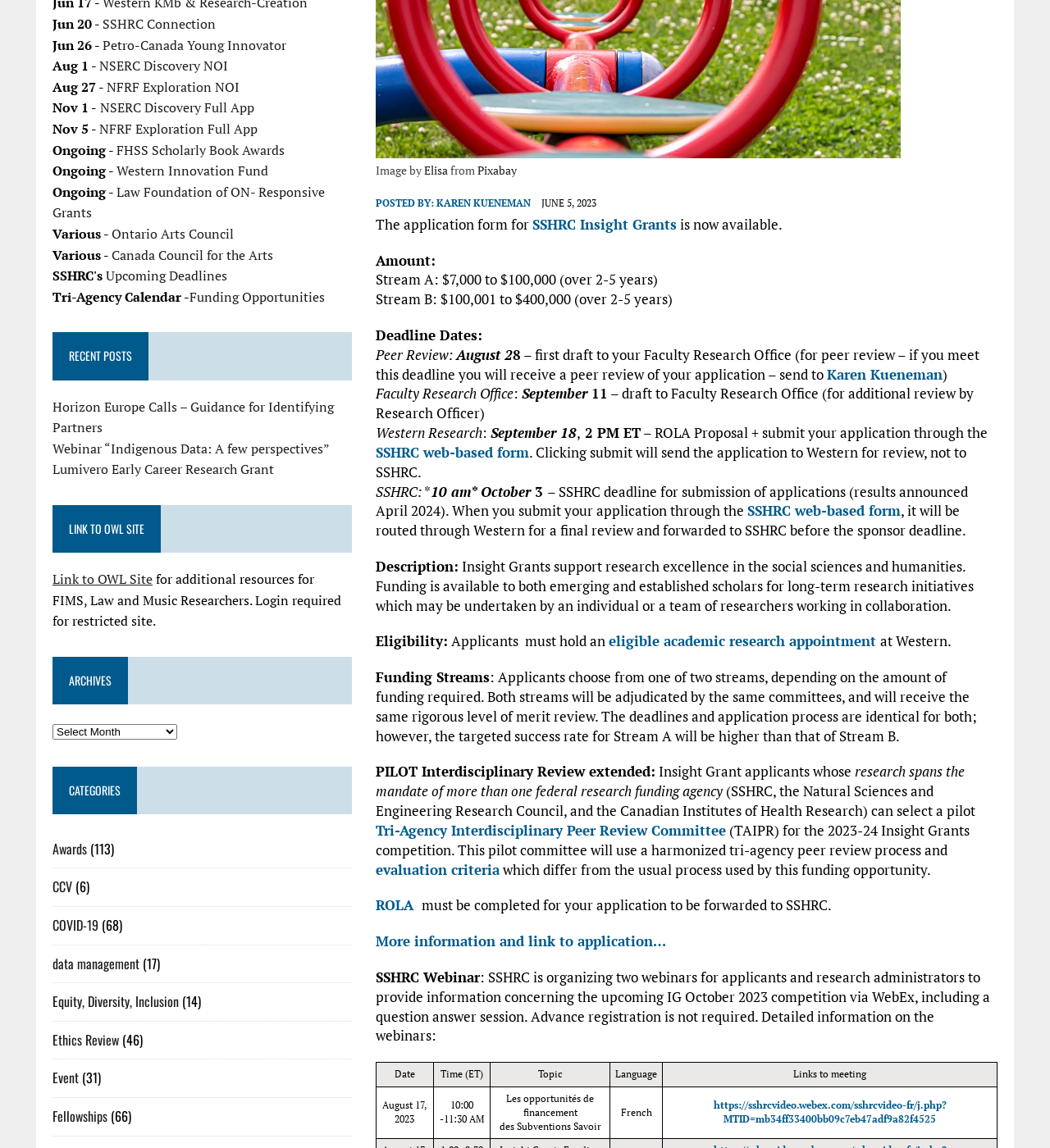Determine the bounding box coordinates for the HTML element mentioned in the following description: "About". The coordinates should be a list of four floats ranging from 0 to 1, represented as [left, top, right, bottom].

None